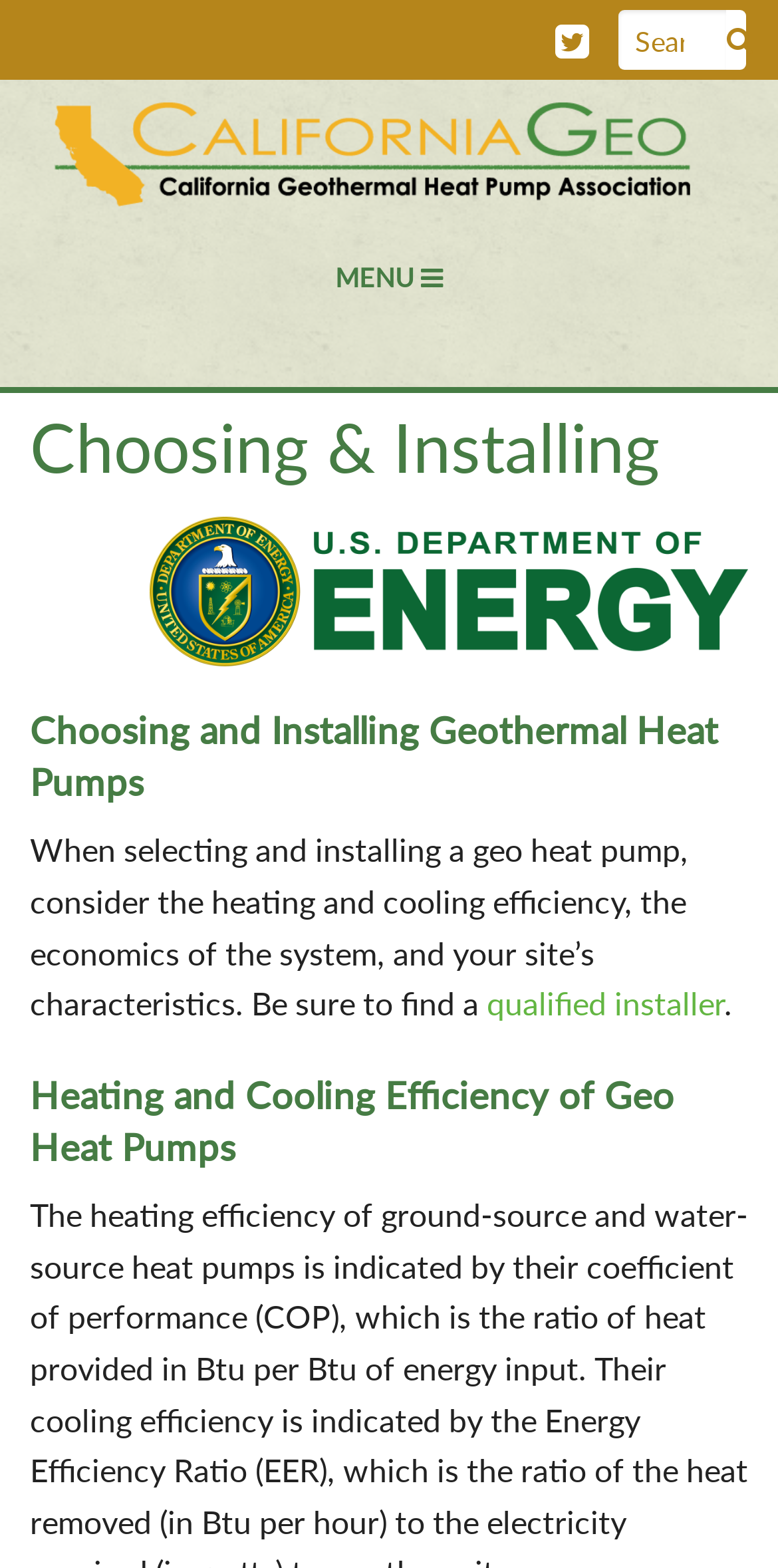Provide the bounding box coordinates of the HTML element described as: "aria-label="website search" name="s" placeholder="Search"". The bounding box coordinates should be four float numbers between 0 and 1, i.e., [left, top, right, bottom].

[0.795, 0.006, 0.937, 0.045]